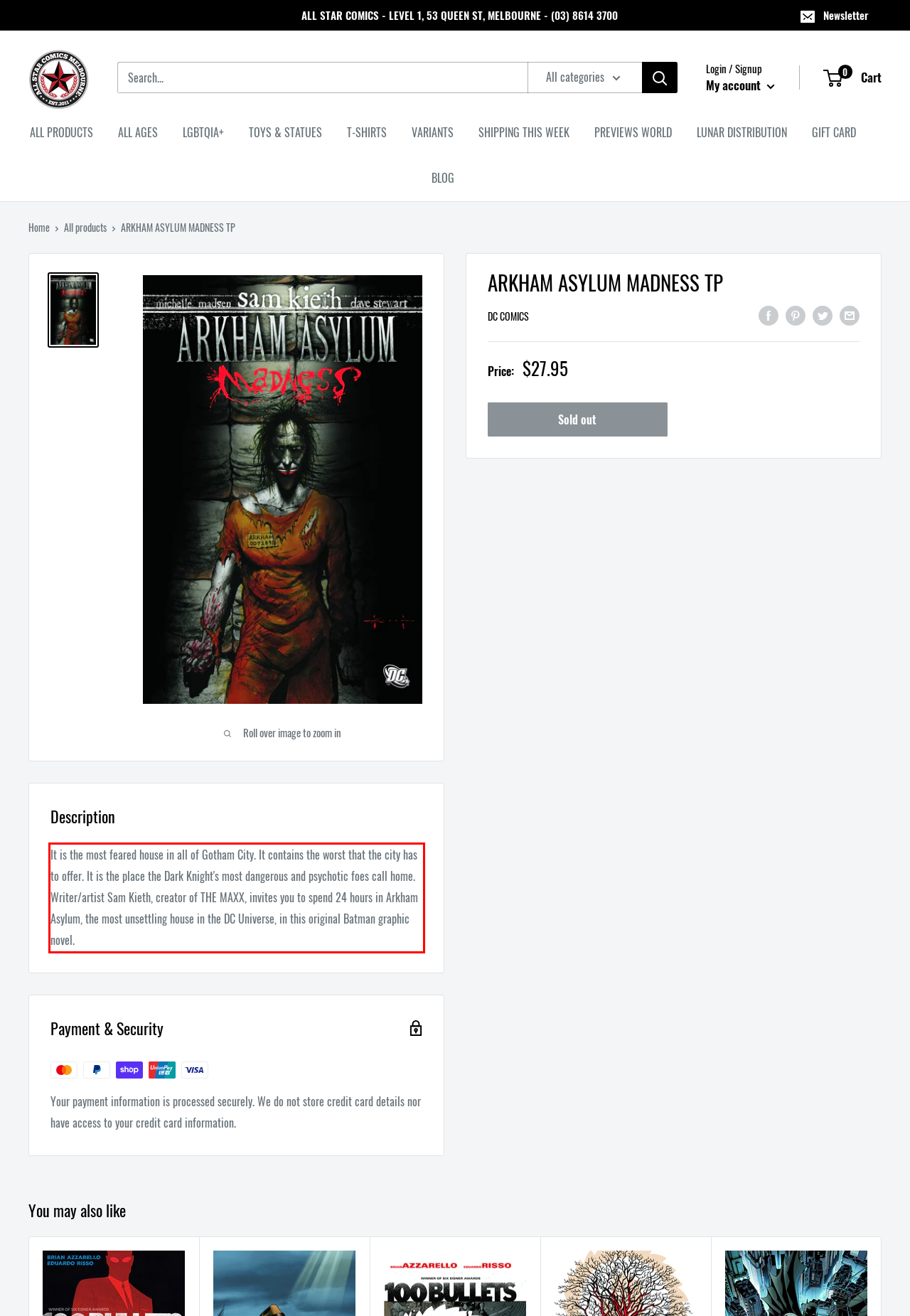Please analyze the provided webpage screenshot and perform OCR to extract the text content from the red rectangle bounding box.

It is the most feared house in all of Gotham City. It contains the worst that the city has to offer. It is the place the Dark Knight's most dangerous and psychotic foes call home. Writer/artist Sam Kieth, creator of THE MAXX, invites you to spend 24 hours in Arkham Asylum, the most unsettling house in the DC Universe, in this original Batman graphic novel.